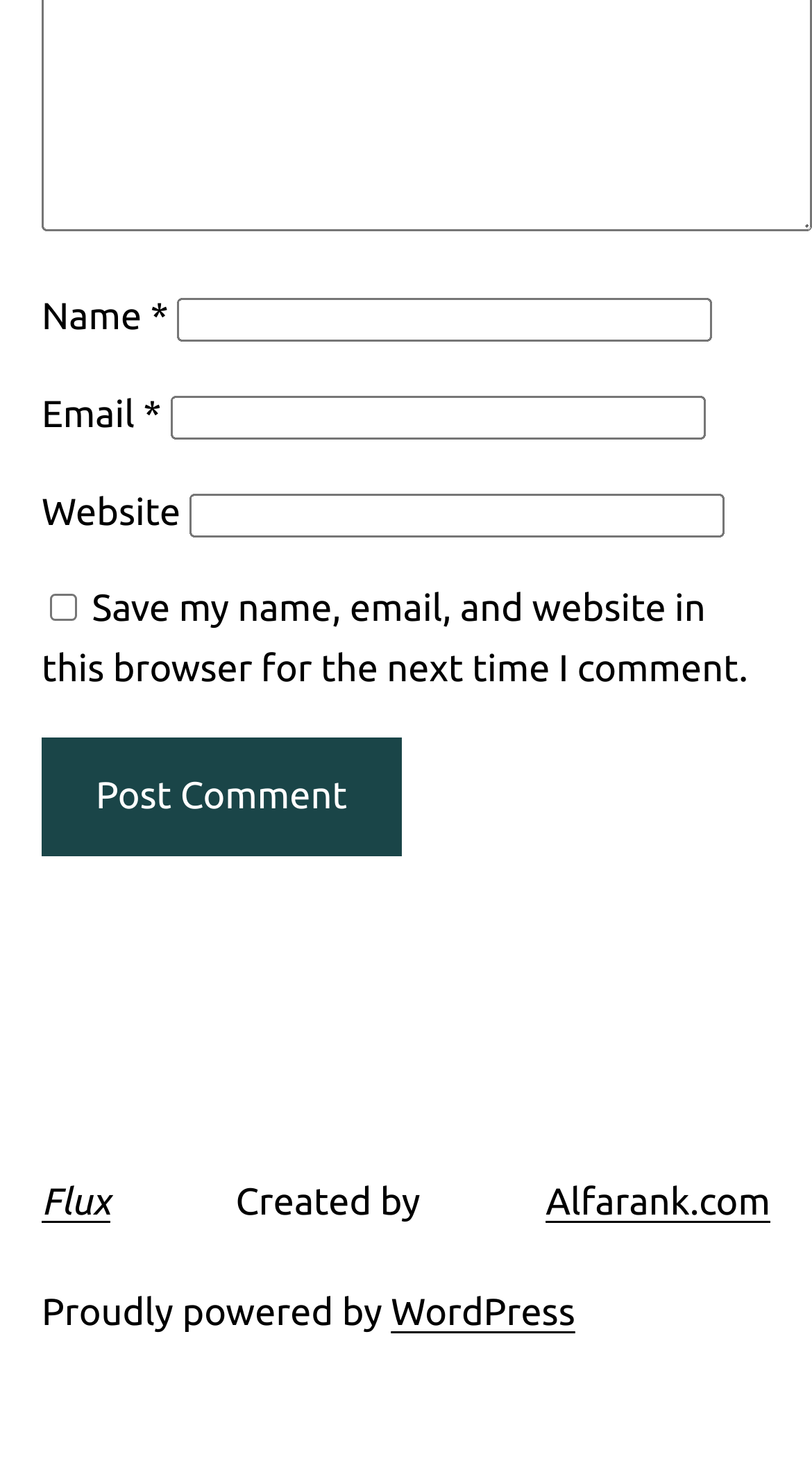Is the 'Save my name...' checkbox checked?
Refer to the screenshot and deliver a thorough answer to the question presented.

The checkbox element with the text 'Save my name, email, and website in this browser for the next time I comment.' has a 'checked' property set to 'false', indicating that it is not checked by default.